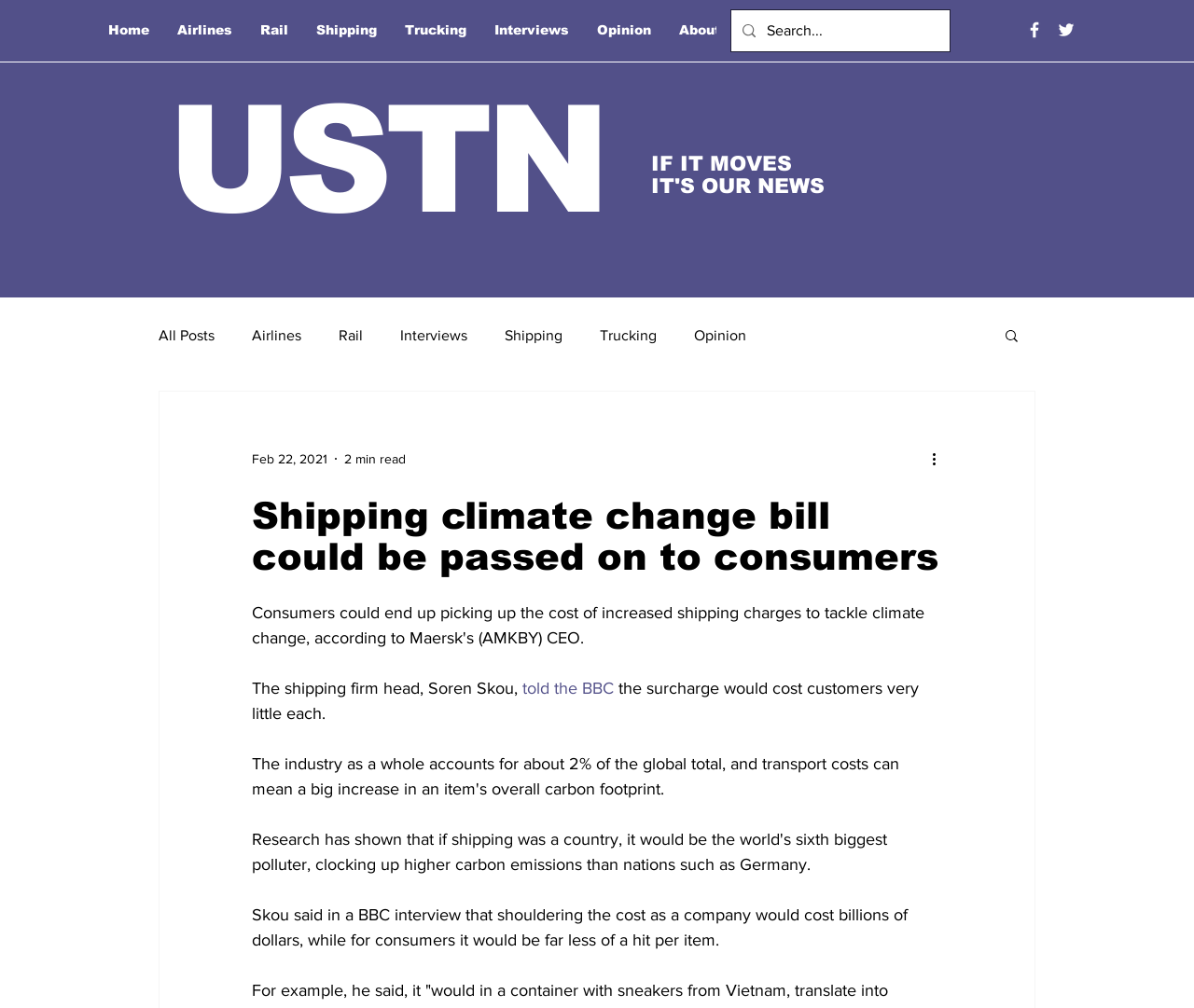Specify the bounding box coordinates for the region that must be clicked to perform the given instruction: "Explore Proverb Construction Kit".

None